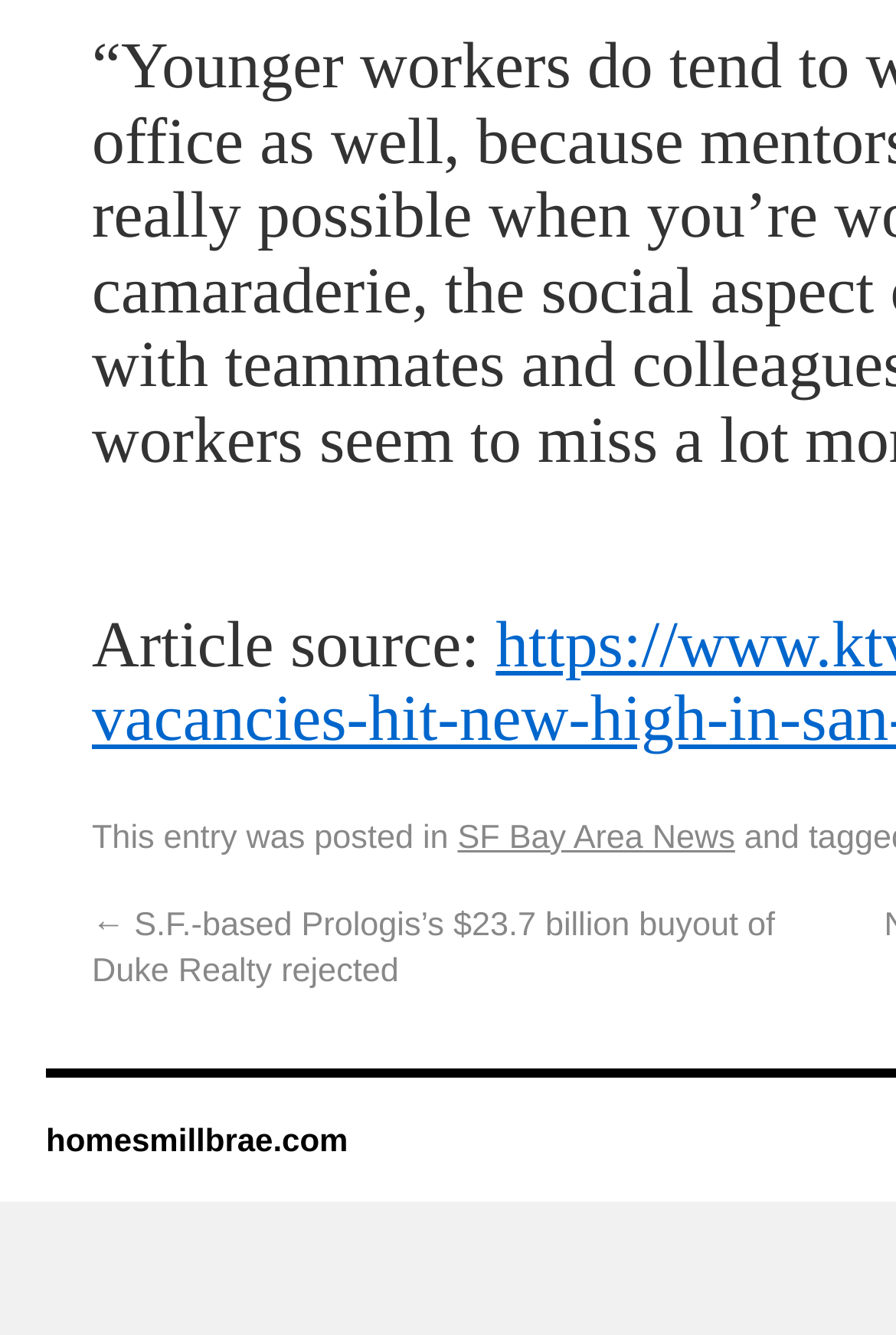Provide the bounding box coordinates of the HTML element this sentence describes: "SF Bay Area News". The bounding box coordinates consist of four float numbers between 0 and 1, i.e., [left, top, right, bottom].

[0.511, 0.679, 0.82, 0.707]